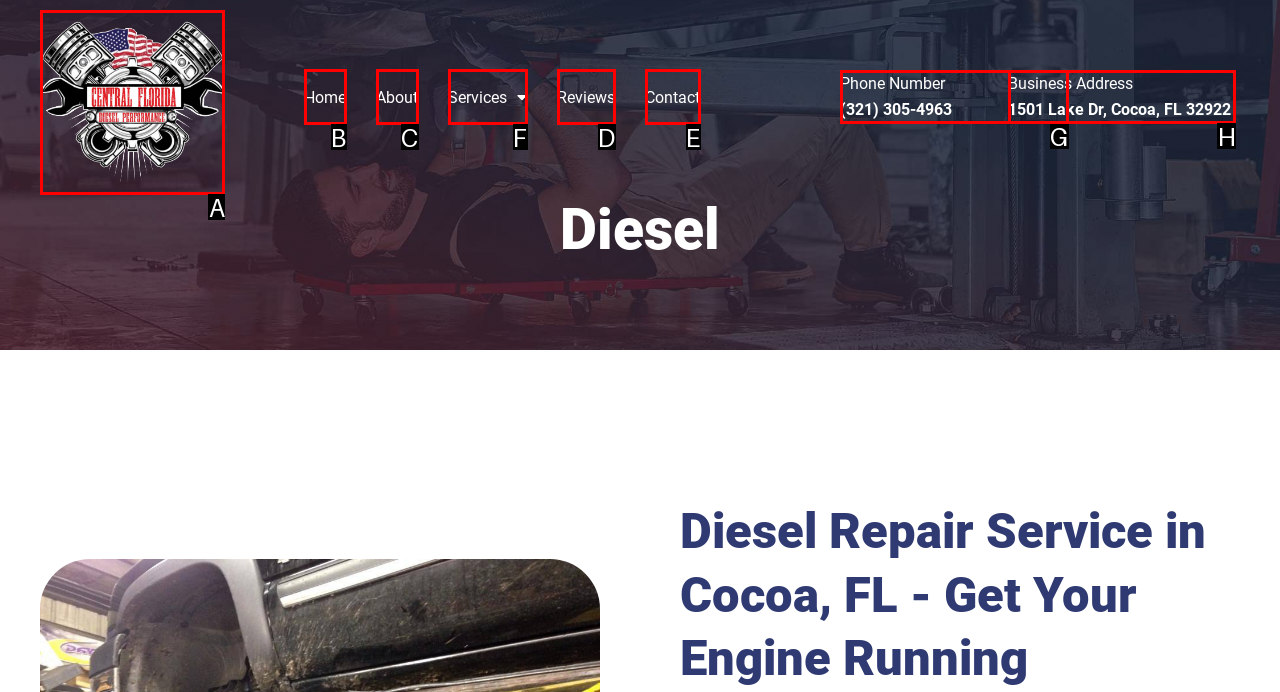Look at the highlighted elements in the screenshot and tell me which letter corresponds to the task: View Services menu.

F